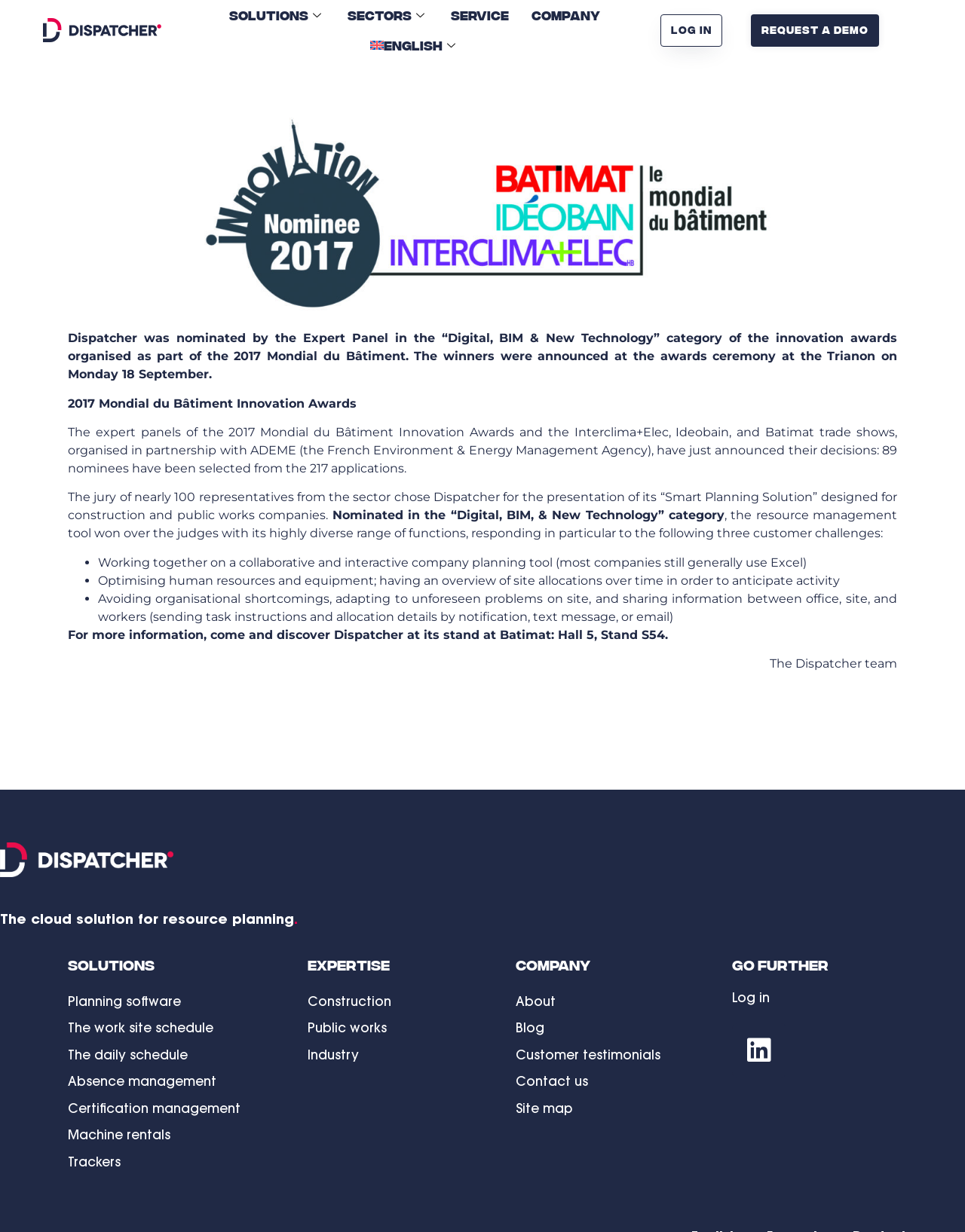What is the purpose of Dispatcher's 'Smart Planning Solution'?
Could you answer the question in a detailed manner, providing as much information as possible?

The answer can be found in the StaticText elements that describe the features of Dispatcher's 'Smart Planning Solution', such as 'Working together on a collaborative and interactive company planning tool', 'Optimising human resources and equipment', and 'Avoiding organisational shortcomings, adapting to unforeseen problems on site, and sharing information between office, site, and workers'.